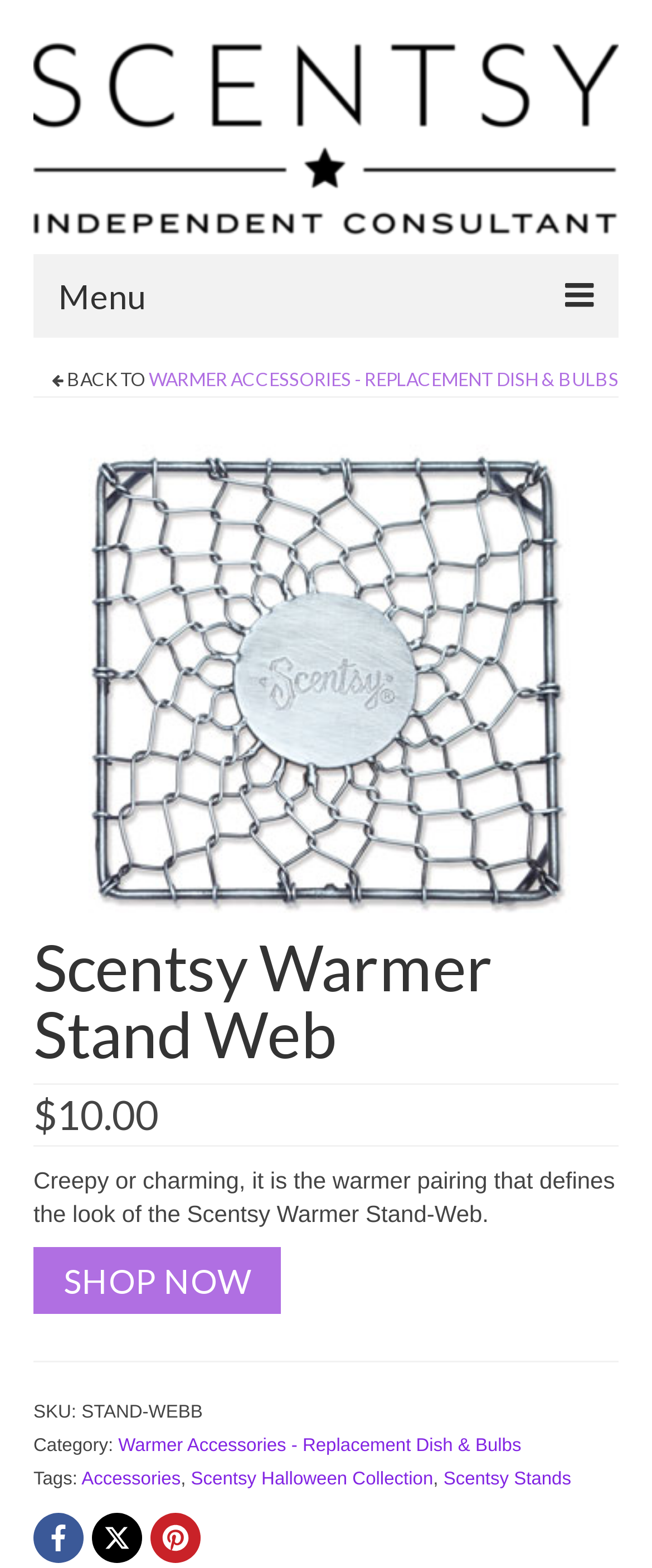Deliver a detailed narrative of the webpage's visual and textual elements.

The webpage is an online store for Scentsy products, specifically showcasing the Scentsy Warmer Stand Web. At the top left corner, there is a link to the Scentsy Online Store, accompanied by an image with the same name. Next to it, a button with a menu icon is located. Below these elements, a row of links is presented, including "Shop", "Scentsy Bars", "Scentsy Natural & Essential Oils", "Scentsy Warmers", and "Scentsy Combine & Save".

The main content of the page is a carousel region, which takes up a significant portion of the screen. Within this region, there is a tab panel with a single slide, featuring a link to the Scentsy Warmer Stand Web, accompanied by an image of the product. Above the carousel, a heading with the same name is displayed.

Below the carousel, the product description is presented. The price of the product, $10.00, is shown, followed by a brief description of the Scentsy Warmer Stand Web. A "SHOP NOW" button is located below the description. Further down, the product details are listed, including the SKU, category, and tags. The tags include "Accessories", "Scentsy Halloween Collection", and "Scentsy Stands".

At the bottom of the page, social media links to Facebook, Pinterest, and others are displayed.